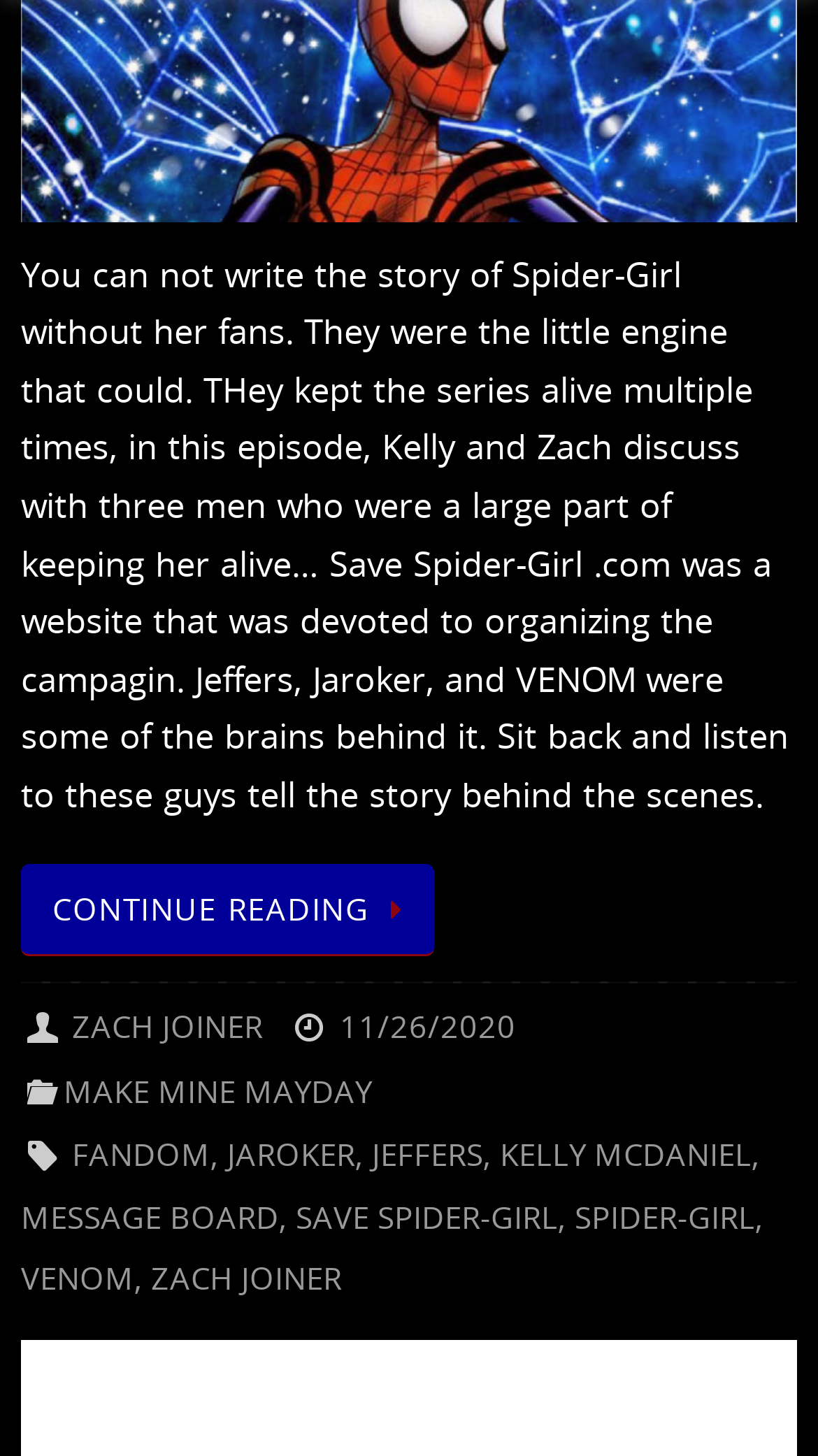Please determine the bounding box coordinates of the area that needs to be clicked to complete this task: 'Read the full article'. The coordinates must be four float numbers between 0 and 1, formatted as [left, top, right, bottom].

[0.026, 0.594, 0.532, 0.657]